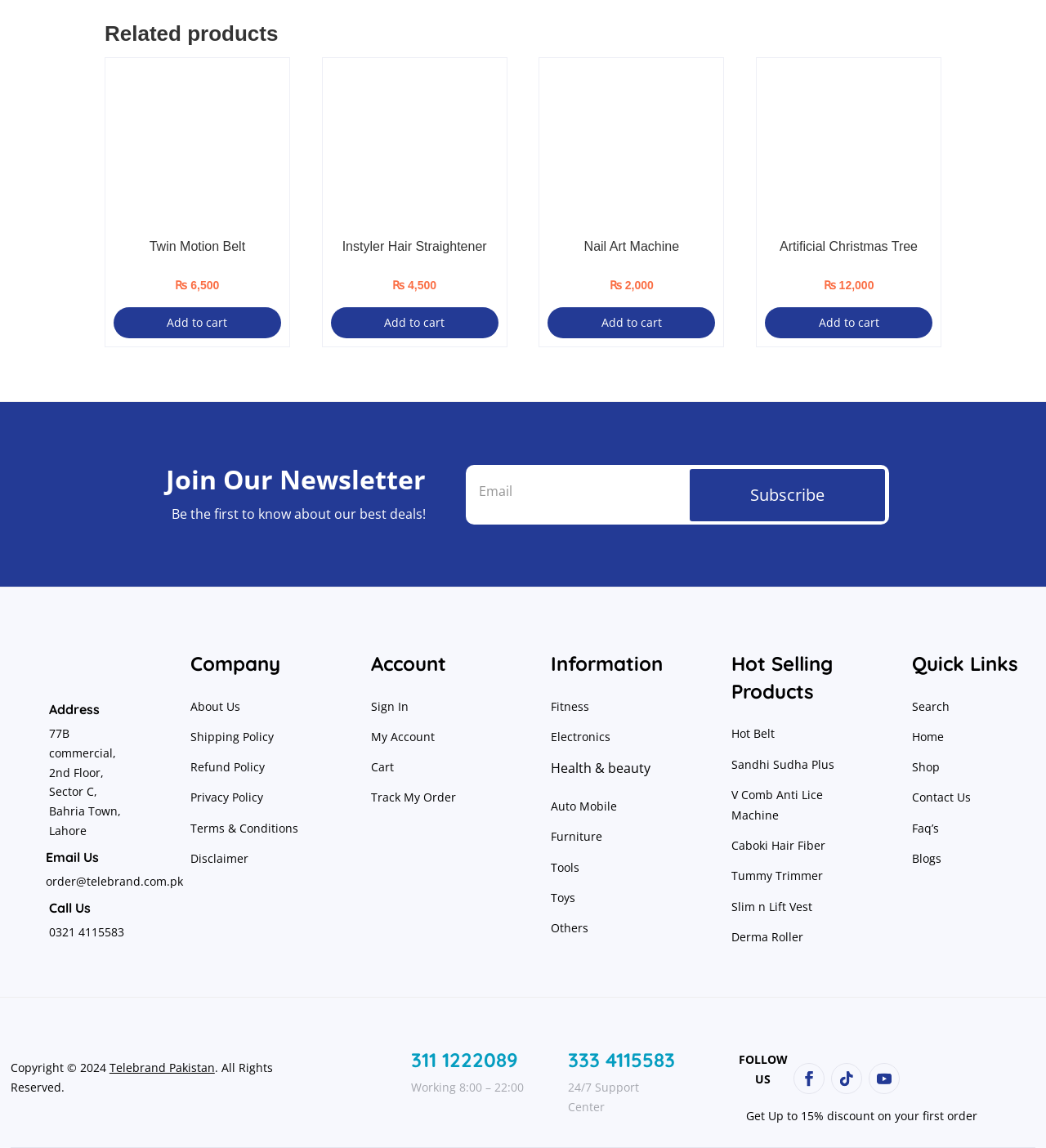Refer to the element description Search and identify the corresponding bounding box in the screenshot. Format the coordinates as (top-left x, top-left y, bottom-right x, bottom-right y) with values in the range of 0 to 1.

[0.872, 0.608, 0.907, 0.622]